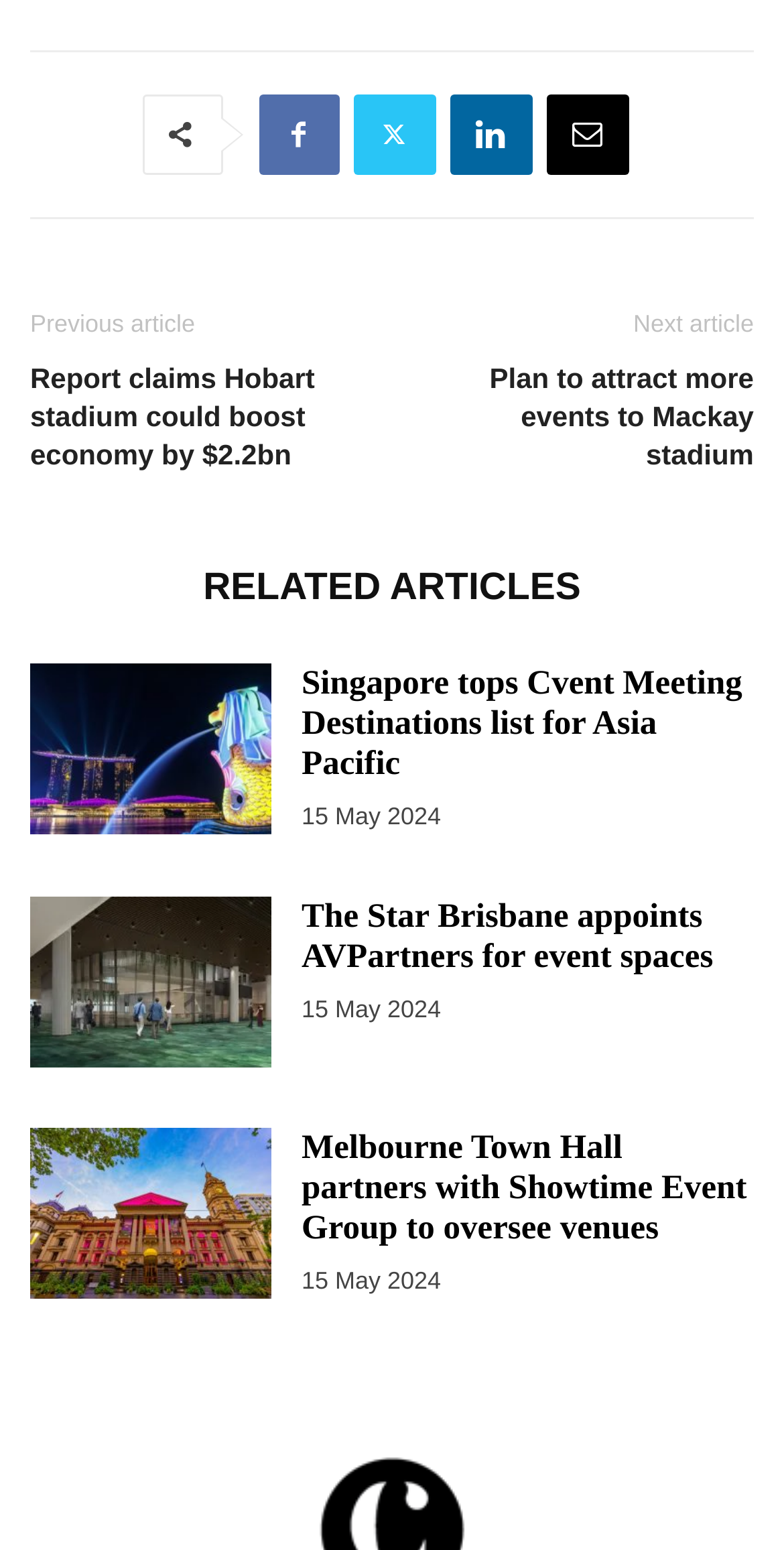What is the date of the latest article?
Please provide a comprehensive answer based on the details in the screenshot.

I looked for the time elements and found that all of them have the same date '15 May 2024'. Therefore, the date of the latest article is 15 May 2024.